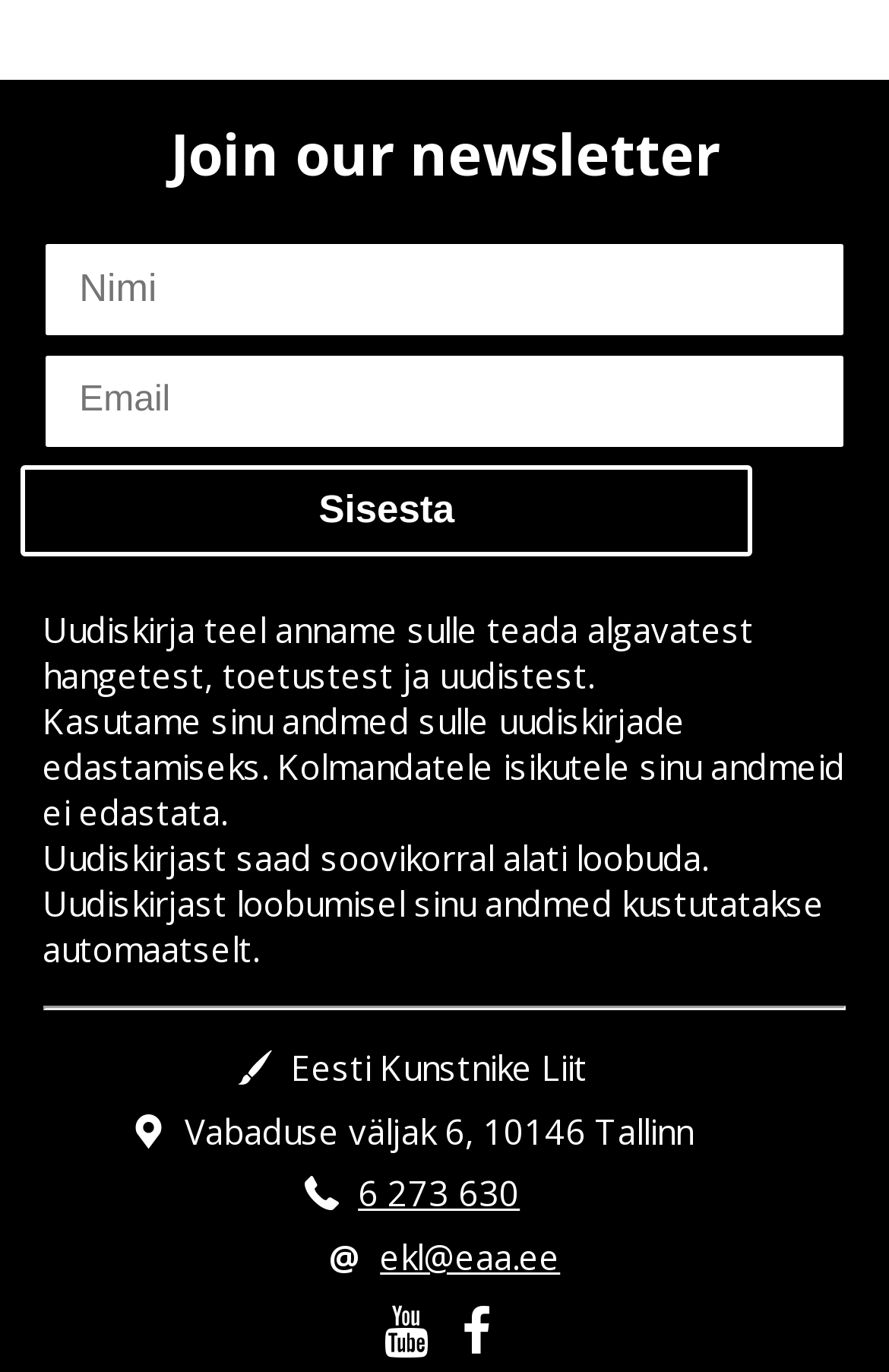Determine the bounding box coordinates in the format (top-left x, top-left y, bottom-right x, bottom-right y). Ensure all values are floating point numbers between 0 and 1. Identify the bounding box of the UI element described by: 6 273 630

[0.403, 0.853, 0.585, 0.886]